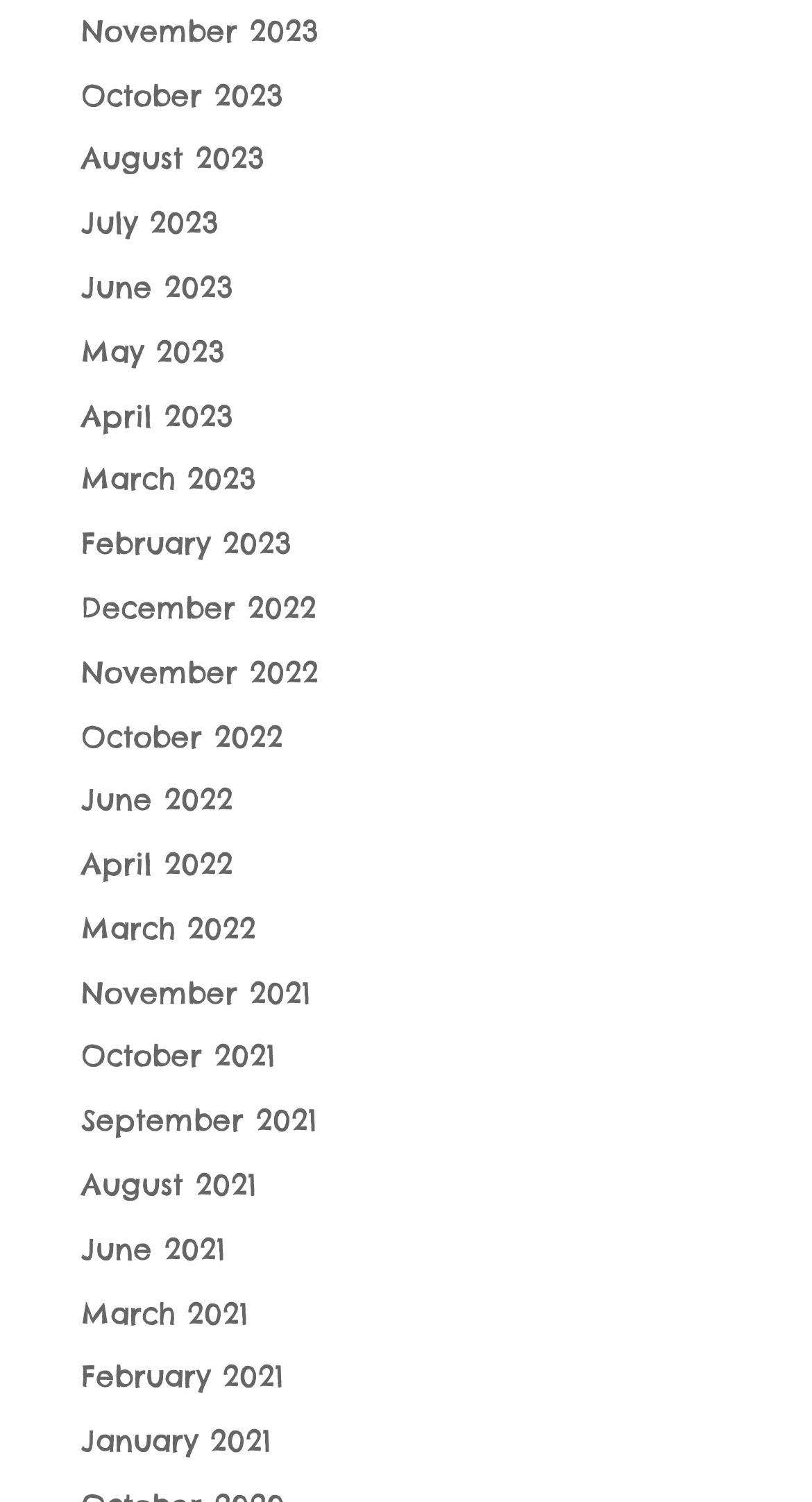Identify the bounding box coordinates for the UI element that matches this description: "February 2021".

[0.1, 0.905, 0.349, 0.929]